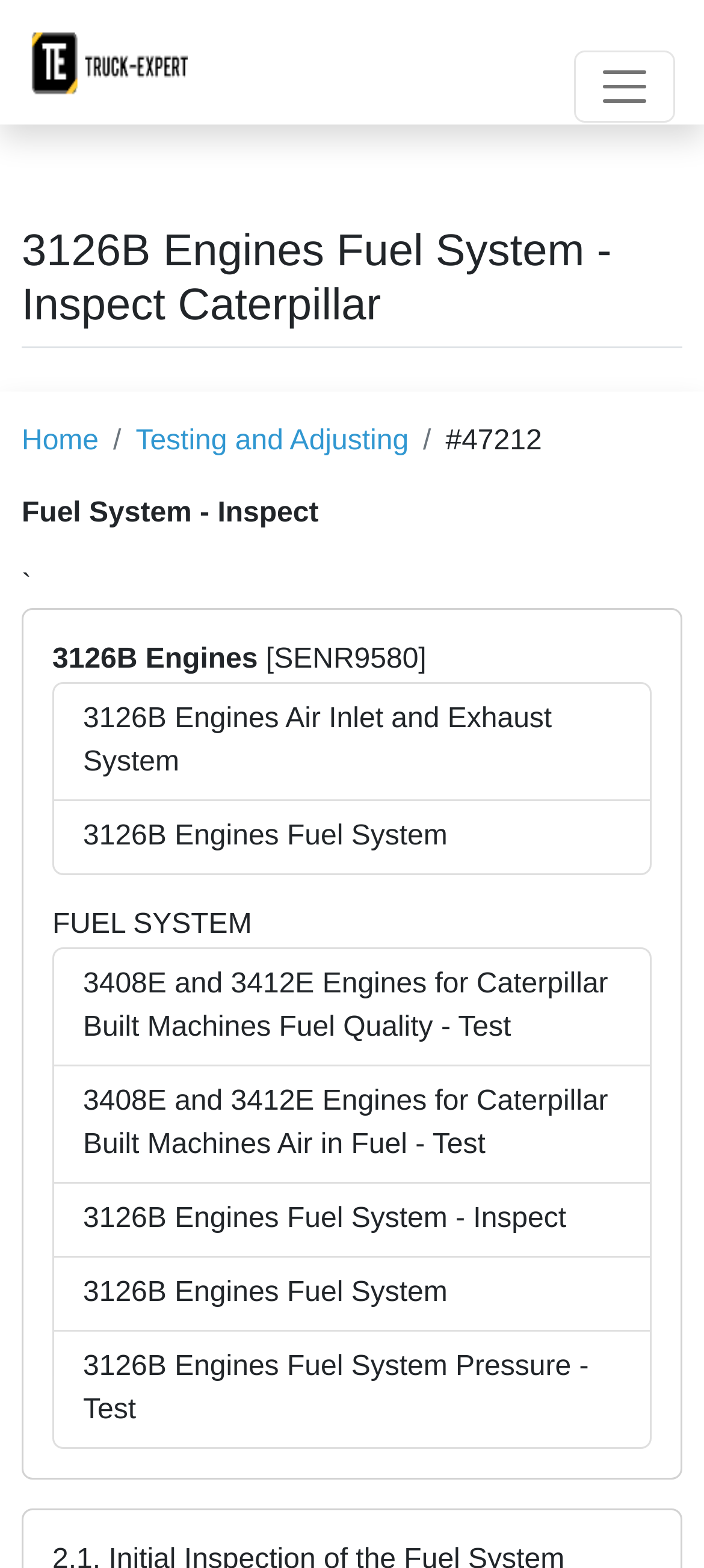Identify the bounding box coordinates of the area you need to click to perform the following instruction: "View 3126B Engines Air Inlet and Exhaust System".

[0.074, 0.435, 0.926, 0.511]